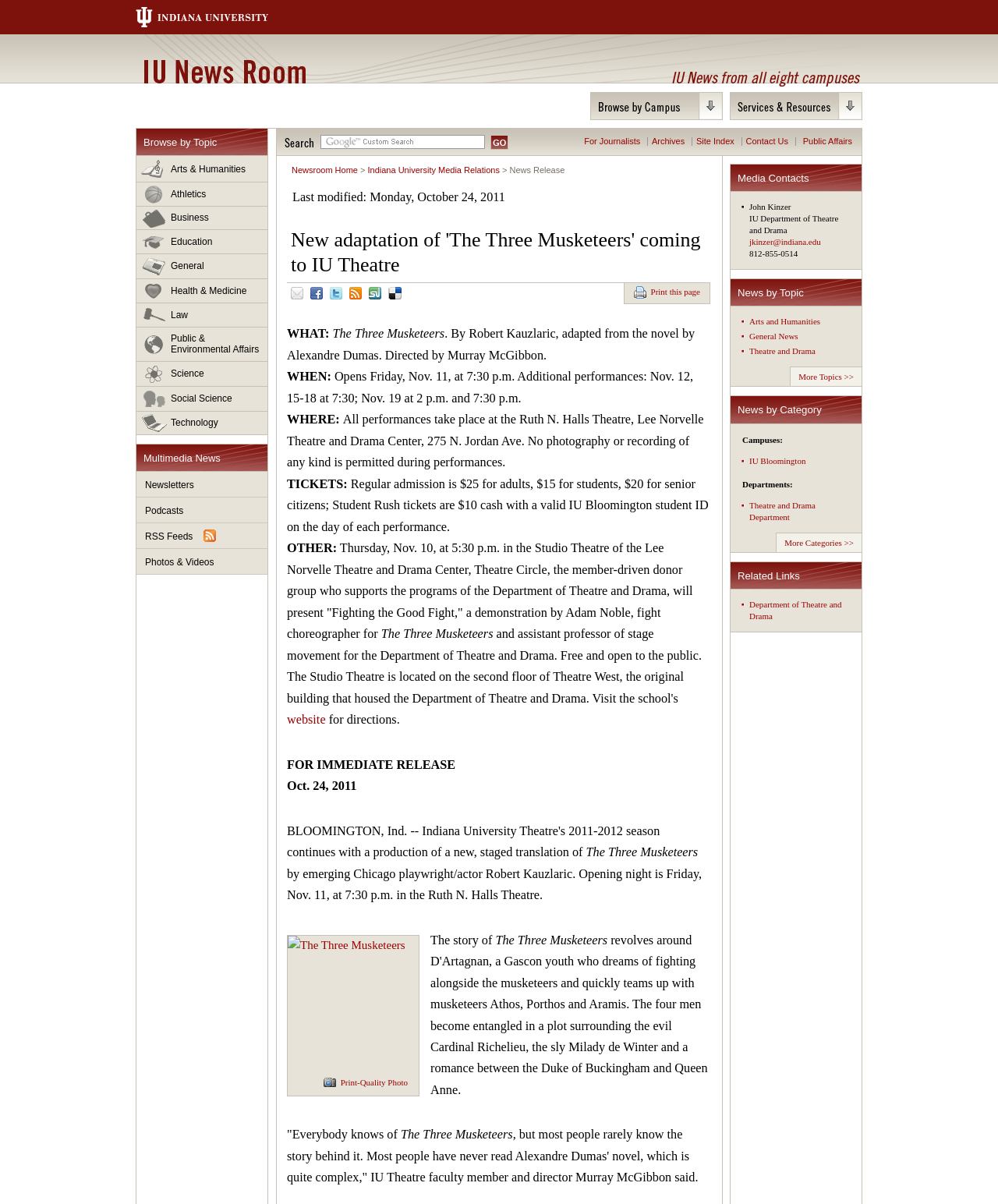Using the image as a reference, answer the following question in as much detail as possible:
What is the date of the first performance of The Three Musketeers?

I found the answer by looking at the text that describes the schedule of the performances, which mentions 'Opens Friday, Nov. 11, at 7:30 p.m.'